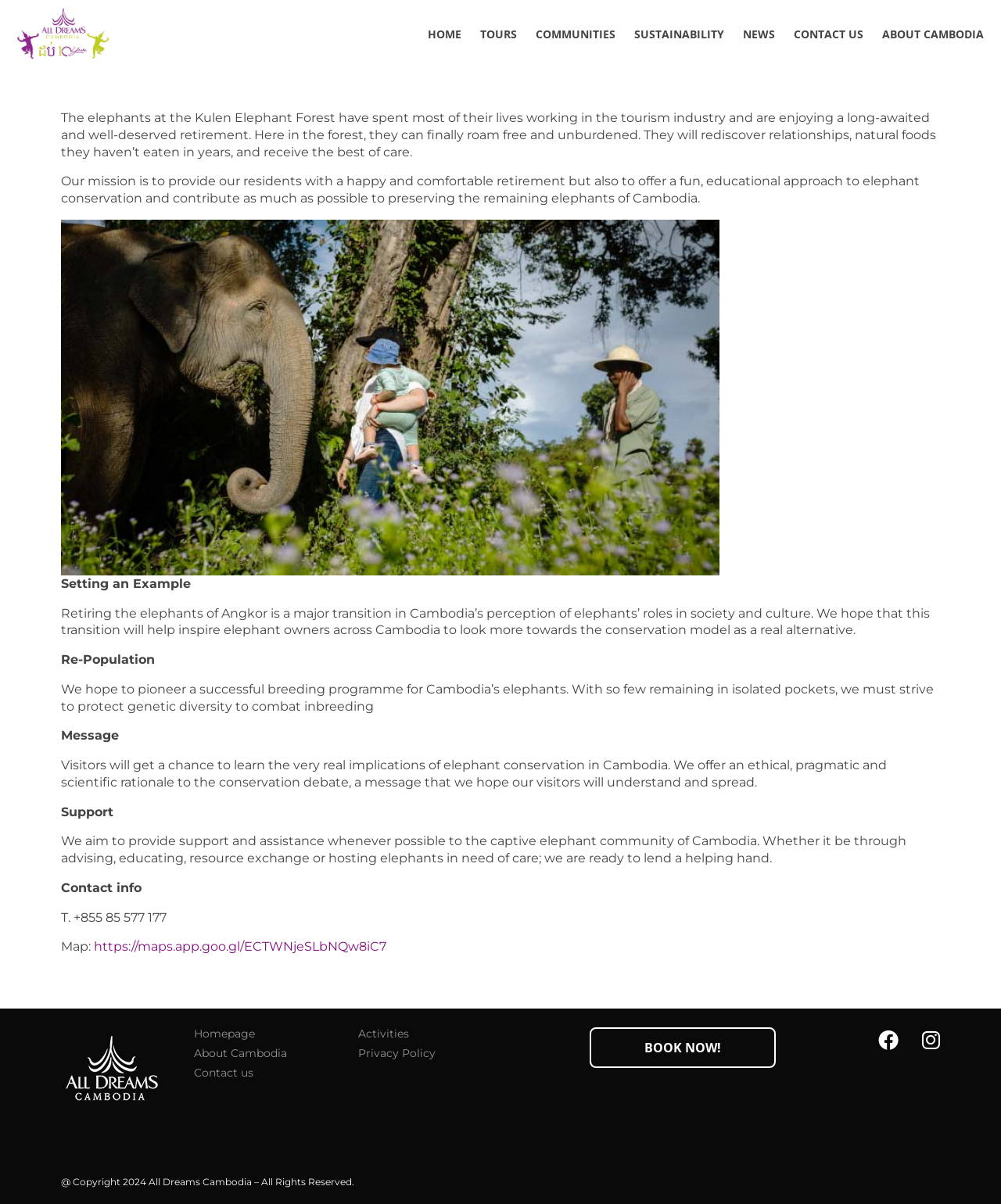Locate the bounding box coordinates of the element I should click to achieve the following instruction: "Click BOOK NOW!".

[0.589, 0.853, 0.775, 0.887]